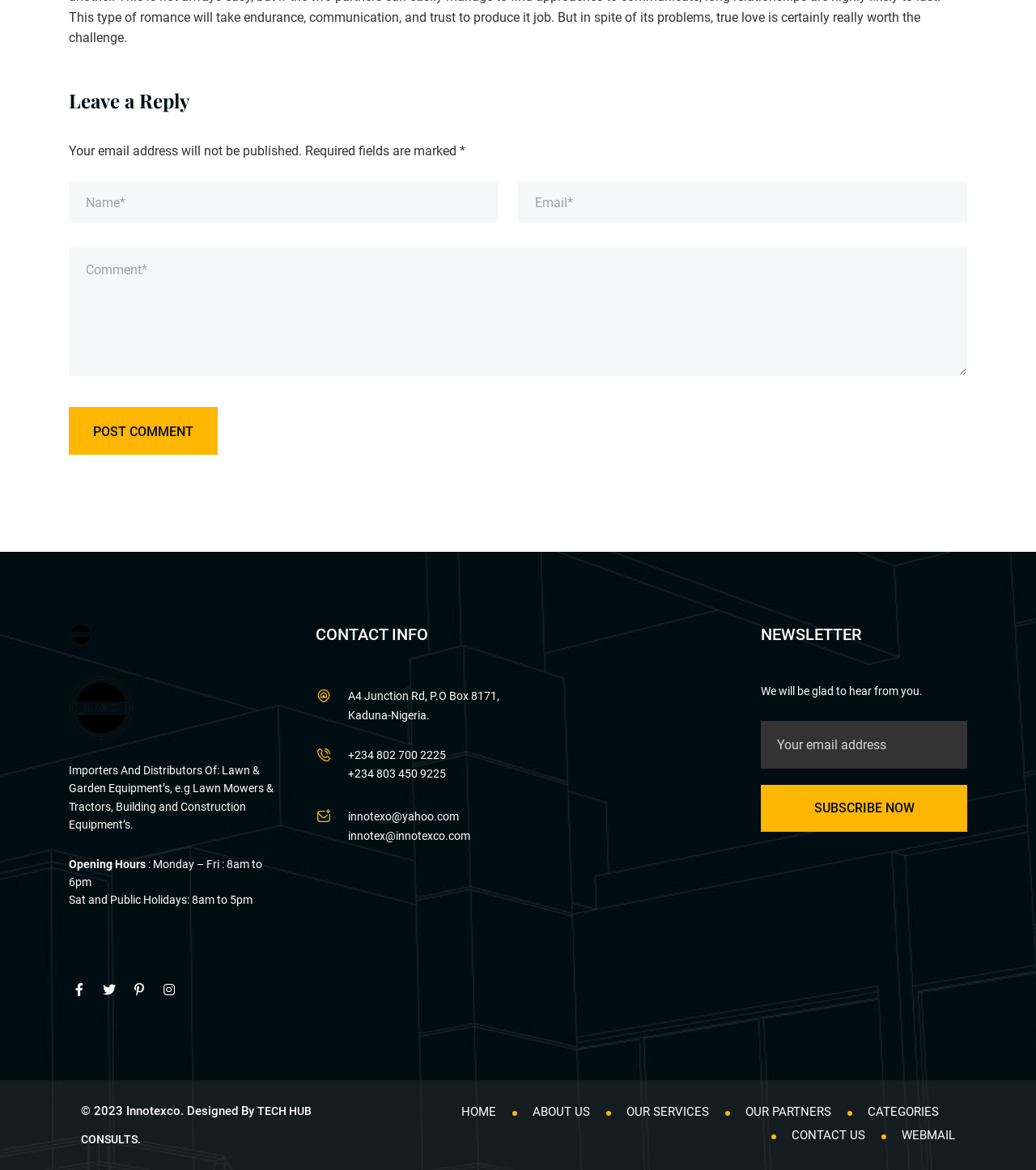Please specify the coordinates of the bounding box for the element that should be clicked to carry out this instruction: "Post a comment". The coordinates must be four float numbers between 0 and 1, formatted as [left, top, right, bottom].

[0.066, 0.348, 0.21, 0.389]